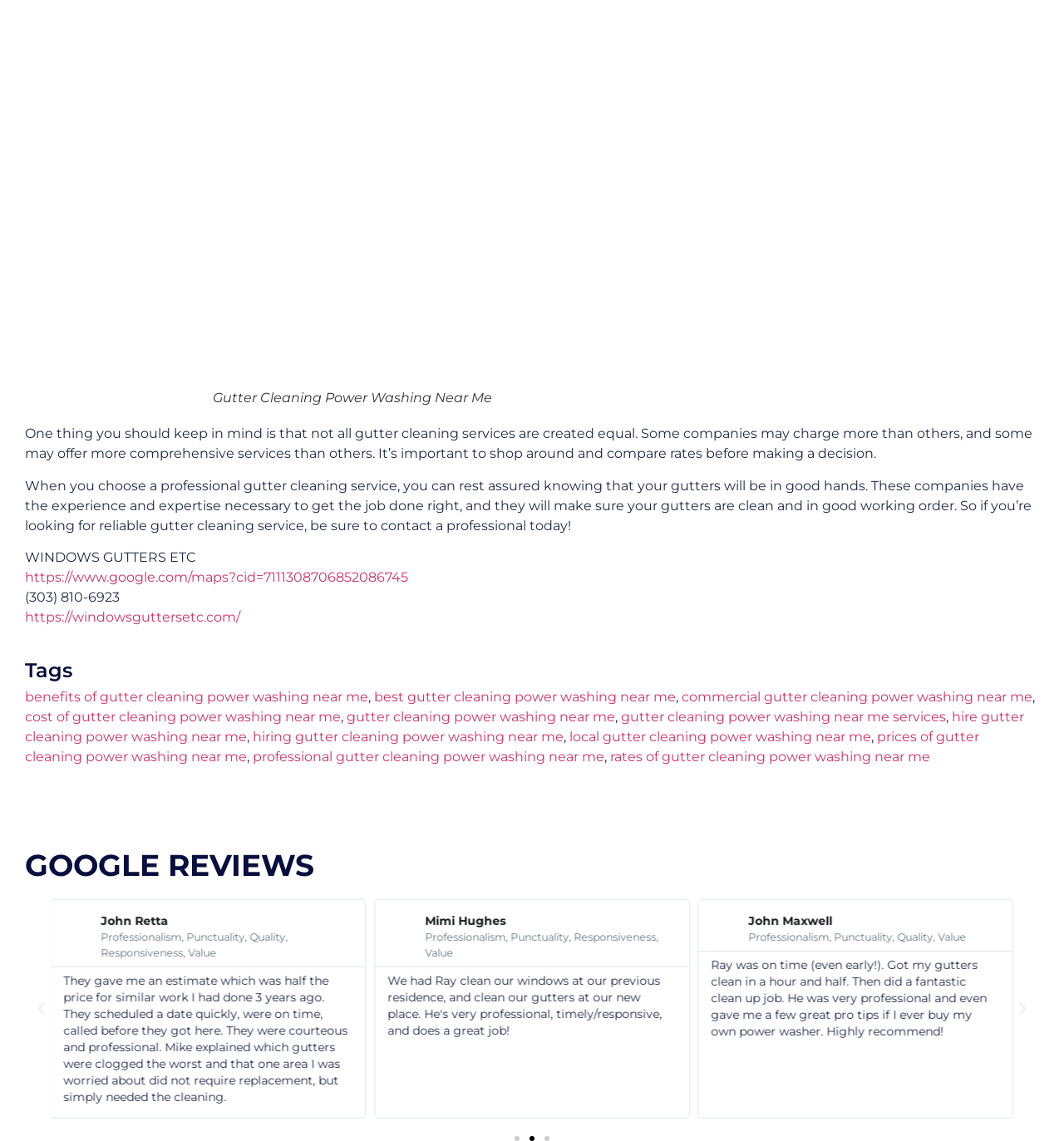Using the details in the image, give a detailed response to the question below:
What is the phone number mentioned on the webpage?

I found the phone number '(303) 810-6923' in the StaticText element with bounding box coordinates [0.023, 0.516, 0.113, 0.53].